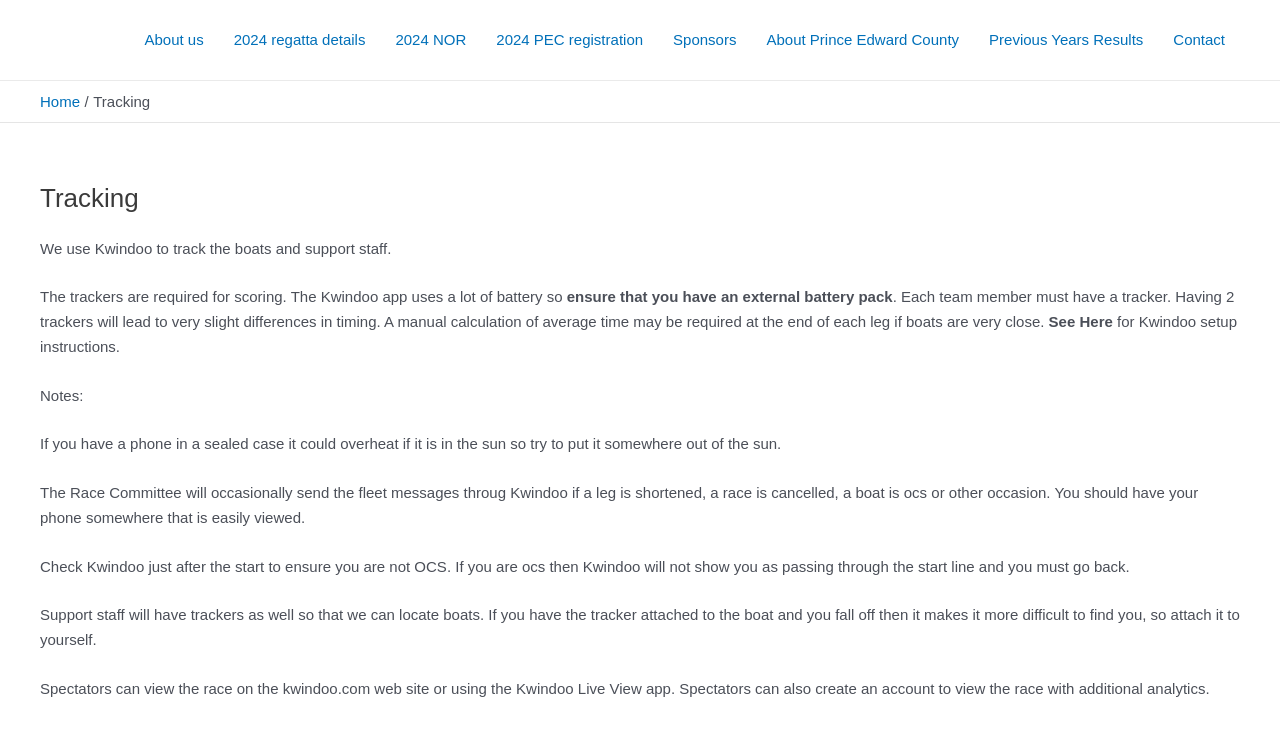Please specify the bounding box coordinates of the area that should be clicked to accomplish the following instruction: "Contact us". The coordinates should consist of four float numbers between 0 and 1, i.e., [left, top, right, bottom].

[0.905, 0.0, 0.969, 0.11]